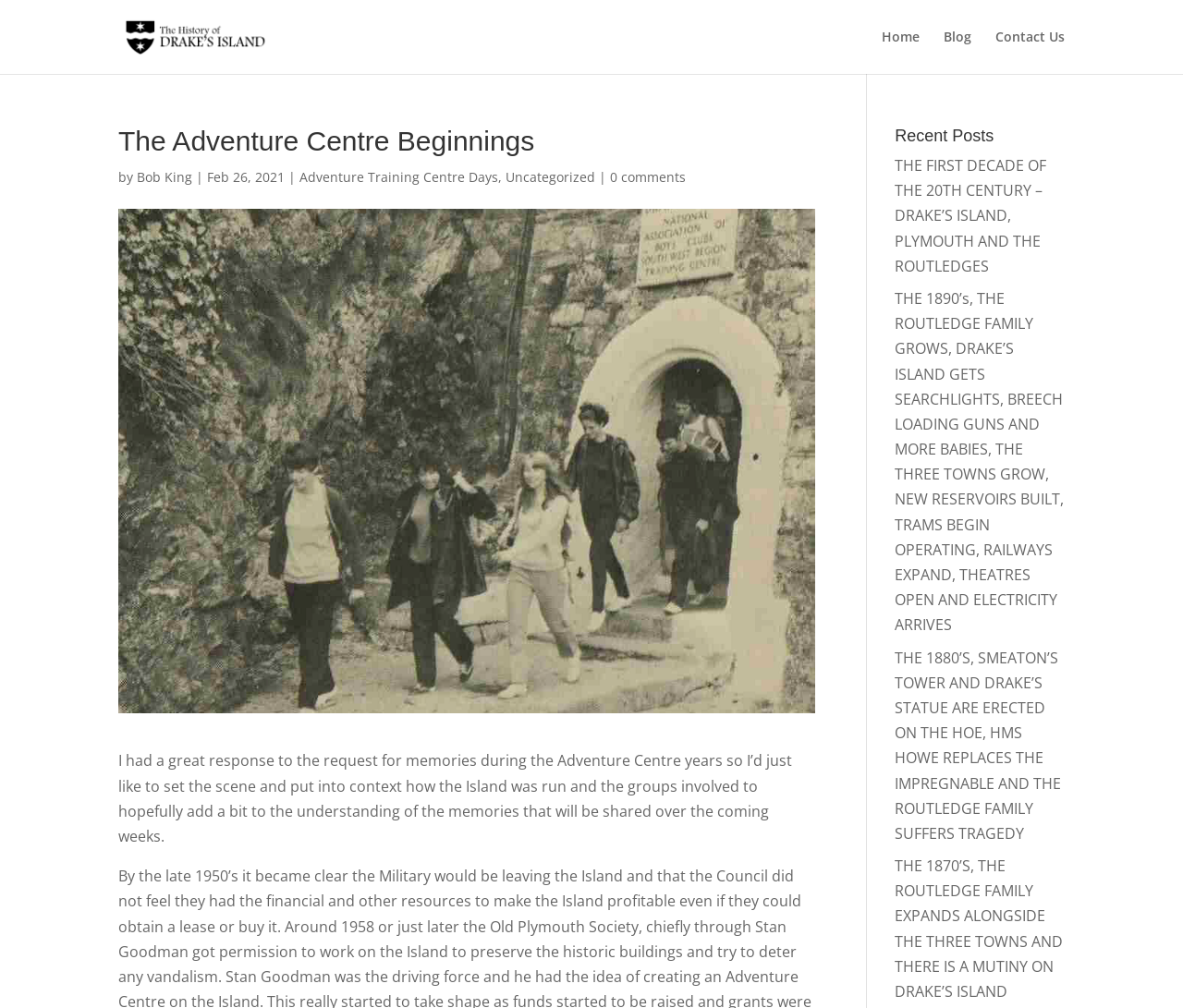Observe the image and answer the following question in detail: What is the category of the post?

The category of the post can be found in the section below the title 'The Adventure Centre Beginnings', where it says 'Uncategorized'.